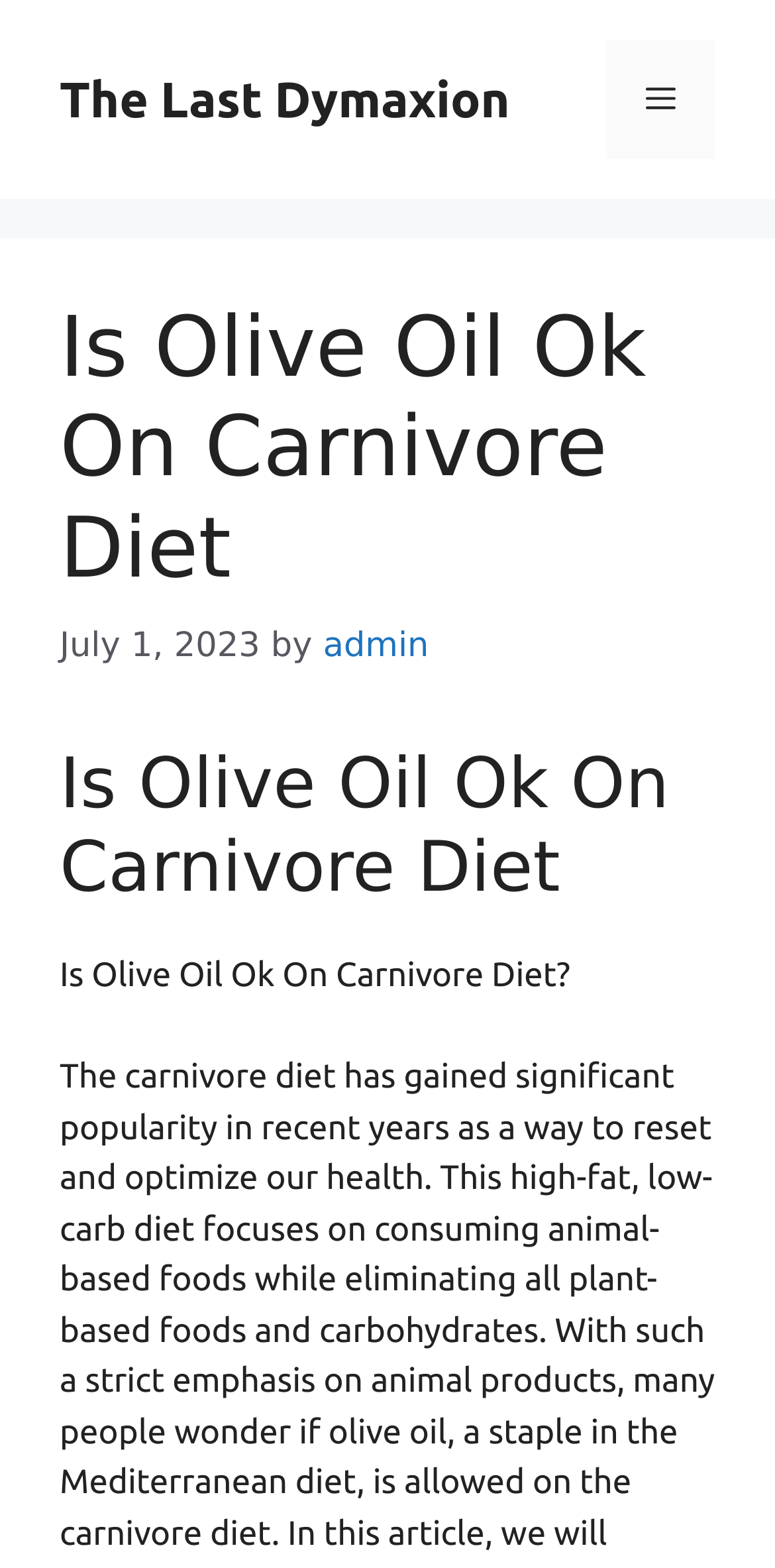Determine the bounding box for the UI element that matches this description: "FAQ".

None